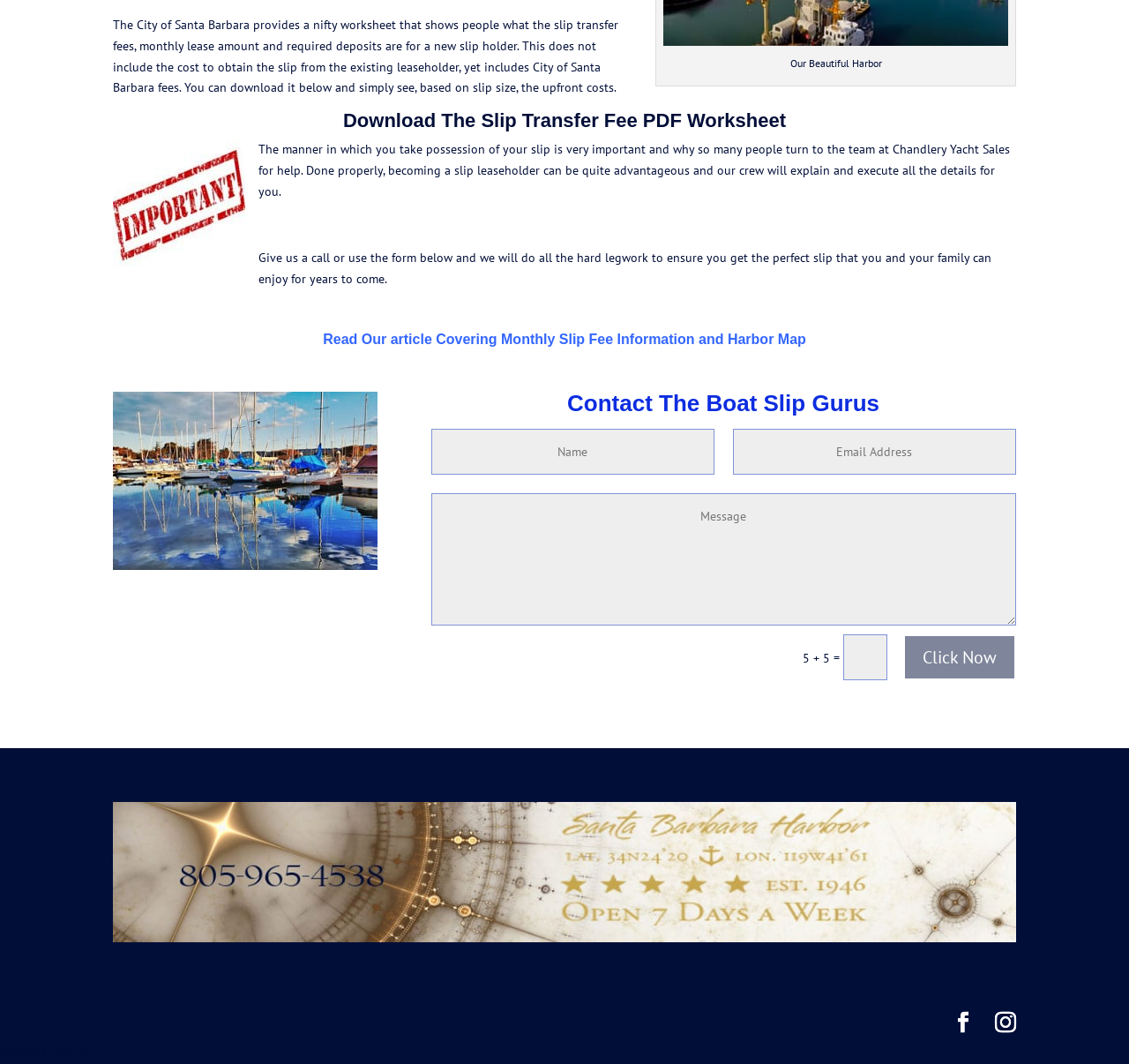Show the bounding box coordinates of the region that should be clicked to follow the instruction: "Contact The Boat Slip Gurus."

[0.382, 0.403, 0.633, 0.446]